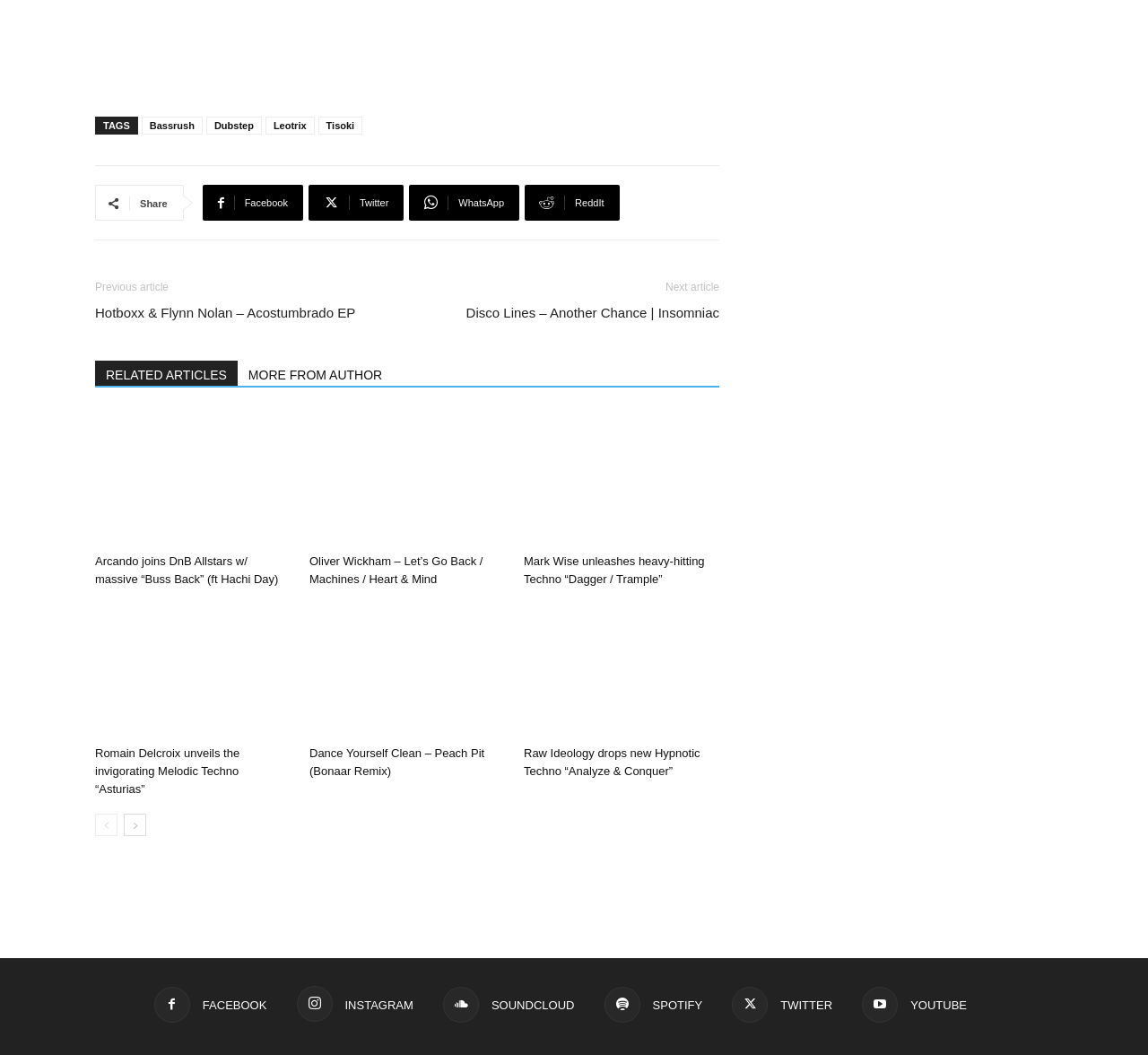Please identify the bounding box coordinates of where to click in order to follow the instruction: "Share on Facebook".

[0.176, 0.175, 0.264, 0.209]